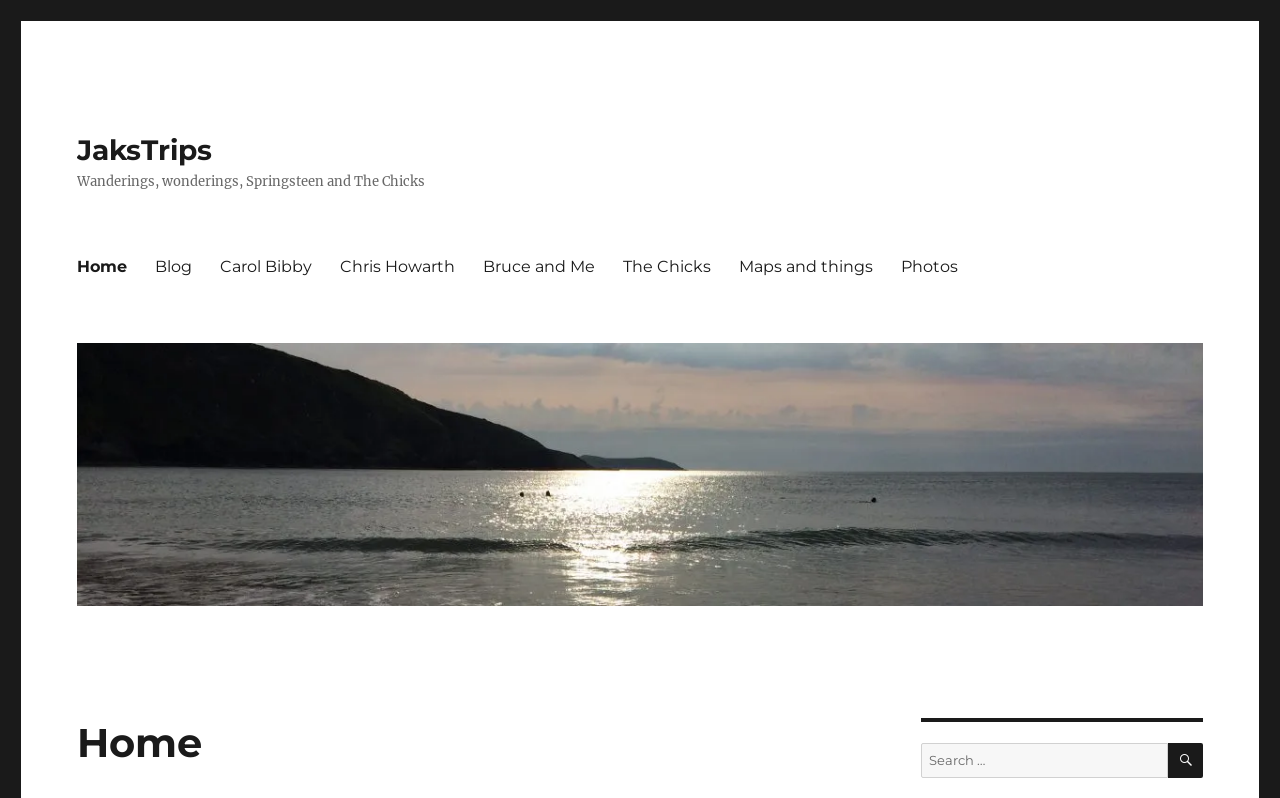Kindly determine the bounding box coordinates of the area that needs to be clicked to fulfill this instruction: "Leave a reply".

None